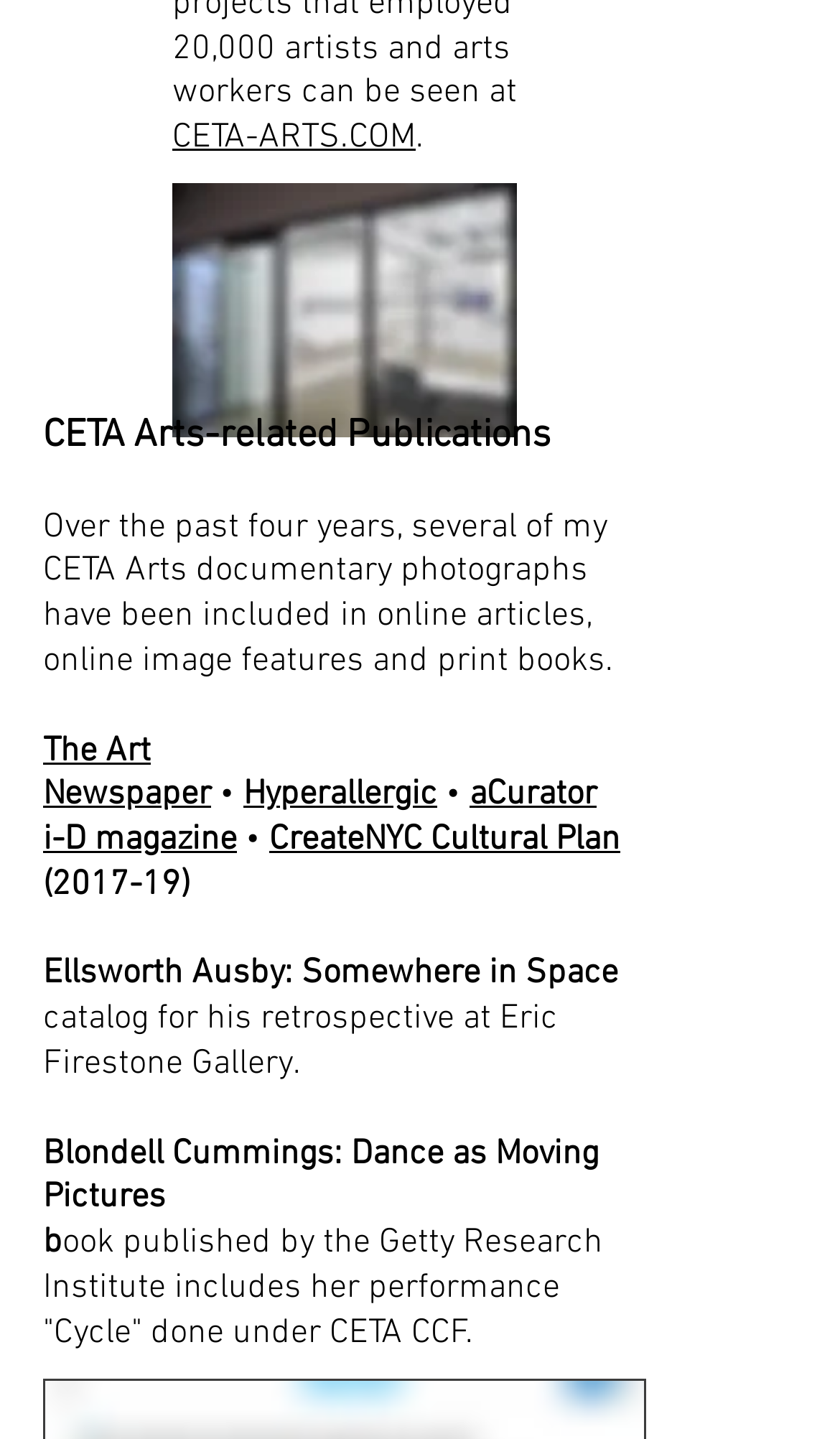Provide the bounding box coordinates of the UI element this sentence describes: "The Art Newspaper".

[0.051, 0.507, 0.251, 0.568]